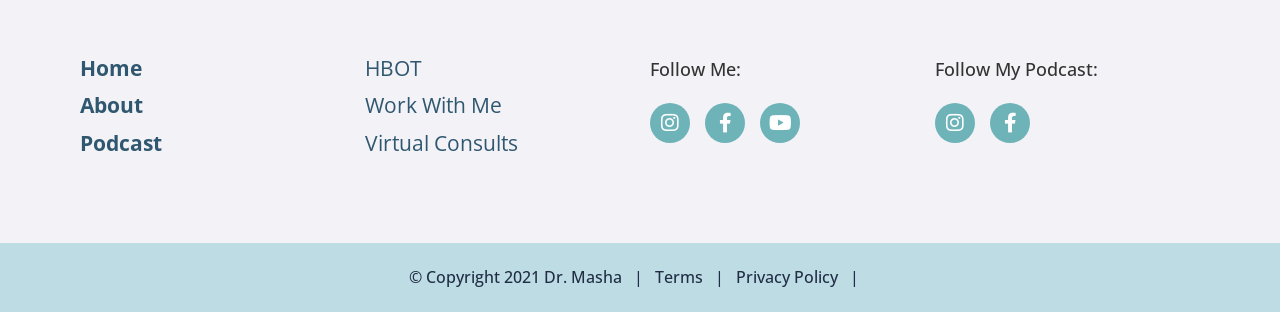How many columns are there in the main navigation section? Please answer the question using a single word or phrase based on the image.

2